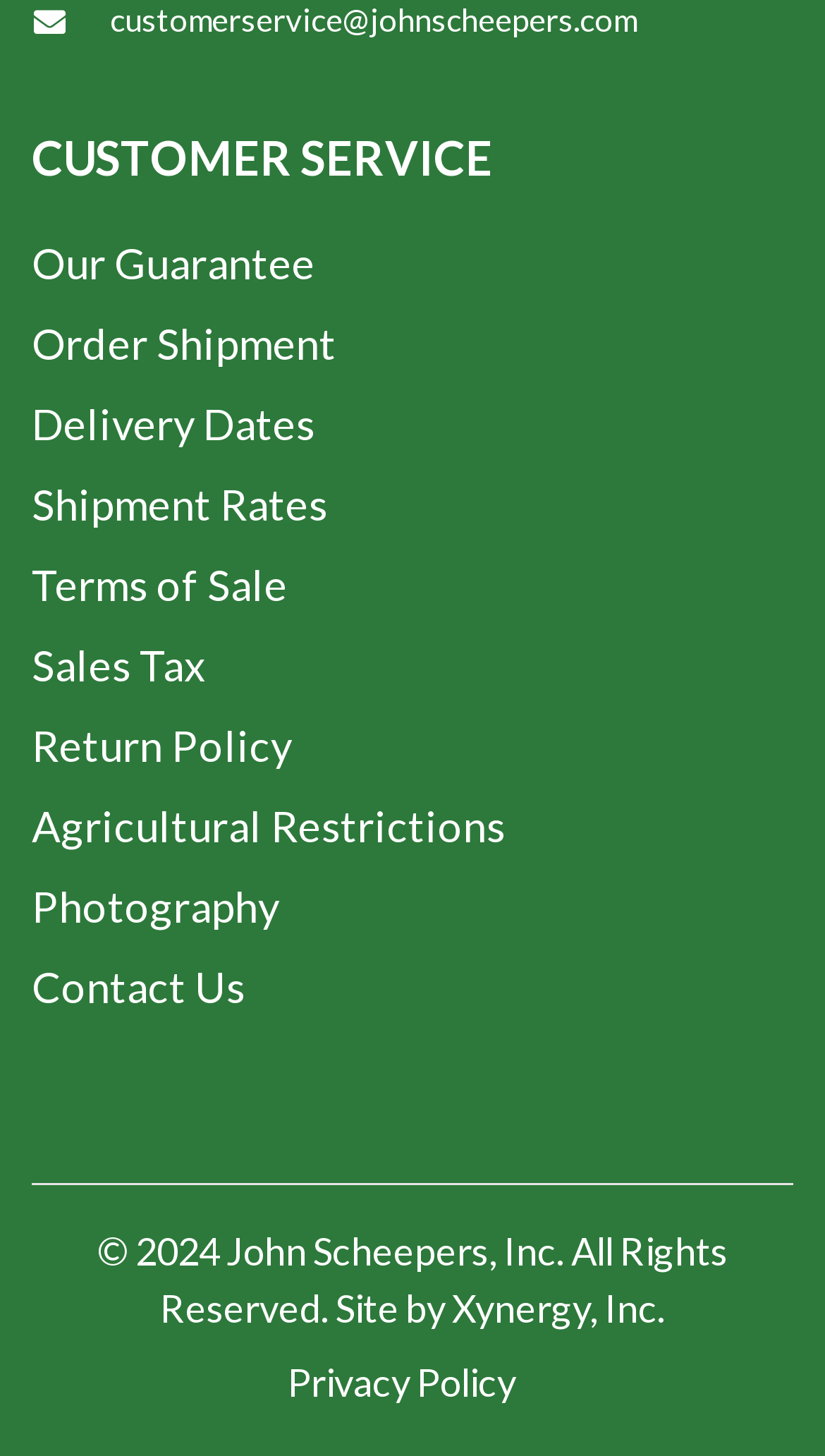Locate the bounding box coordinates of the item that should be clicked to fulfill the instruction: "View Nootropics reviews".

None